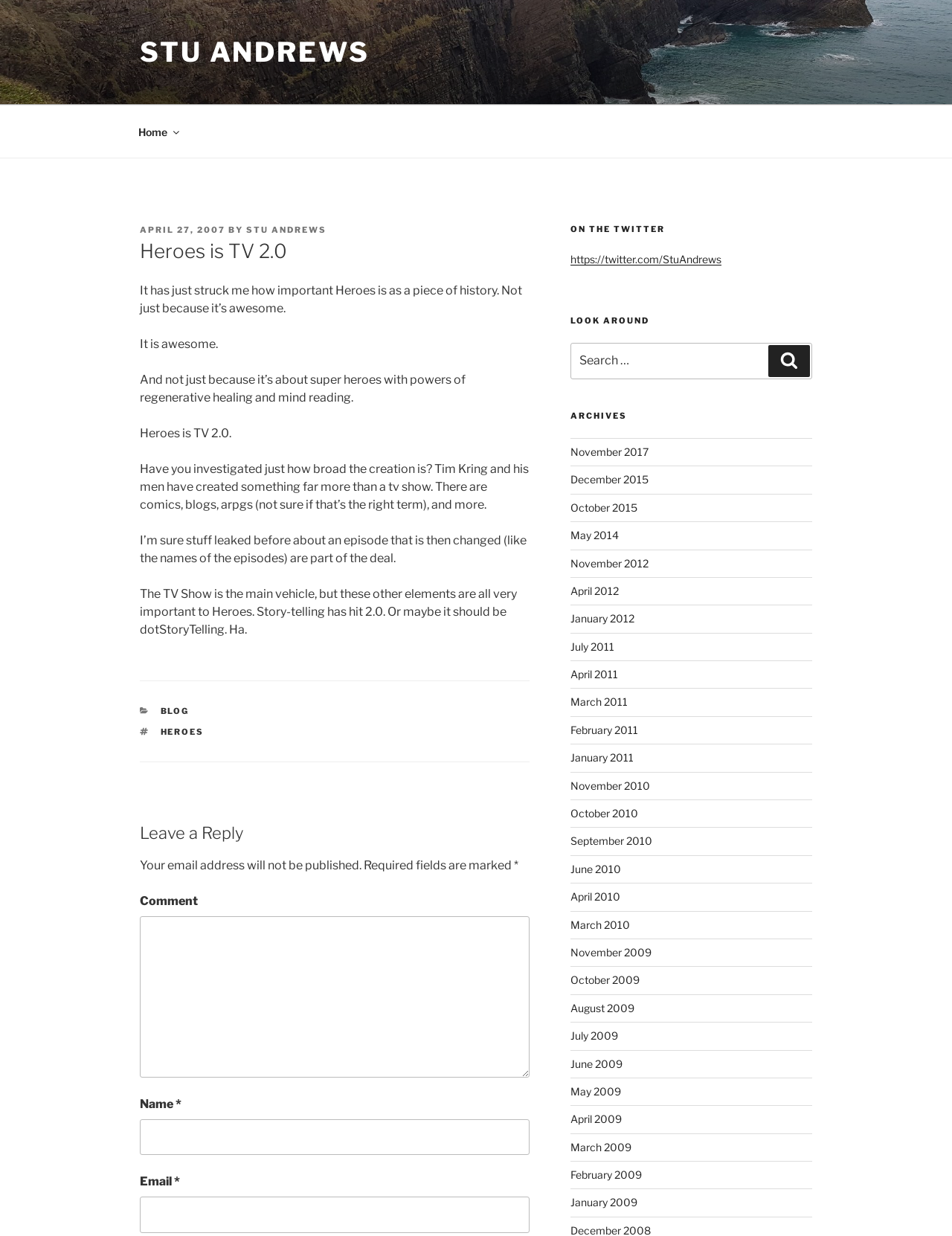Please specify the bounding box coordinates of the region to click in order to perform the following instruction: "Leave a reply".

[0.147, 0.665, 0.556, 0.683]